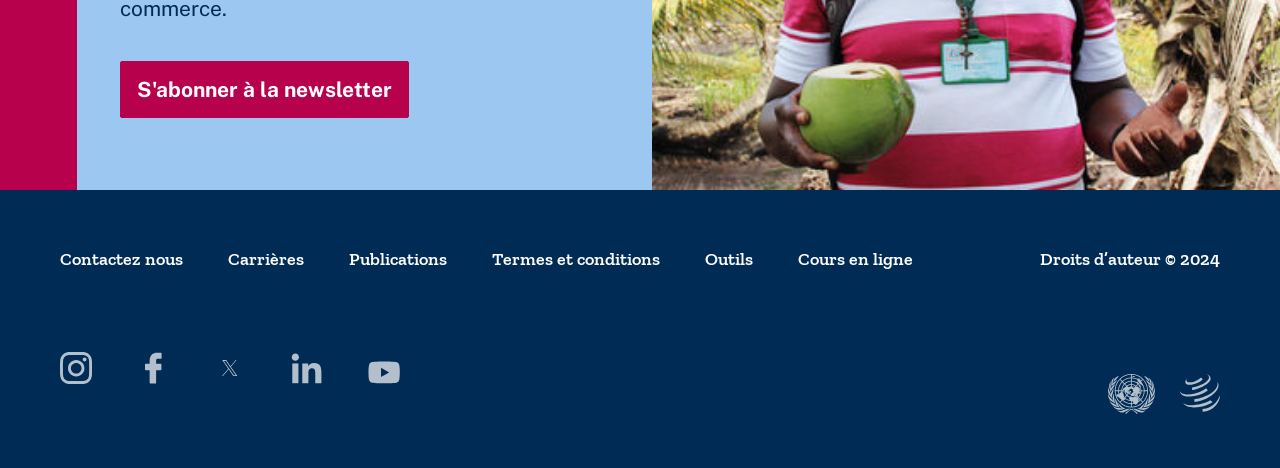Please locate the bounding box coordinates of the region I need to click to follow this instruction: "Click on the 'Home' link".

None